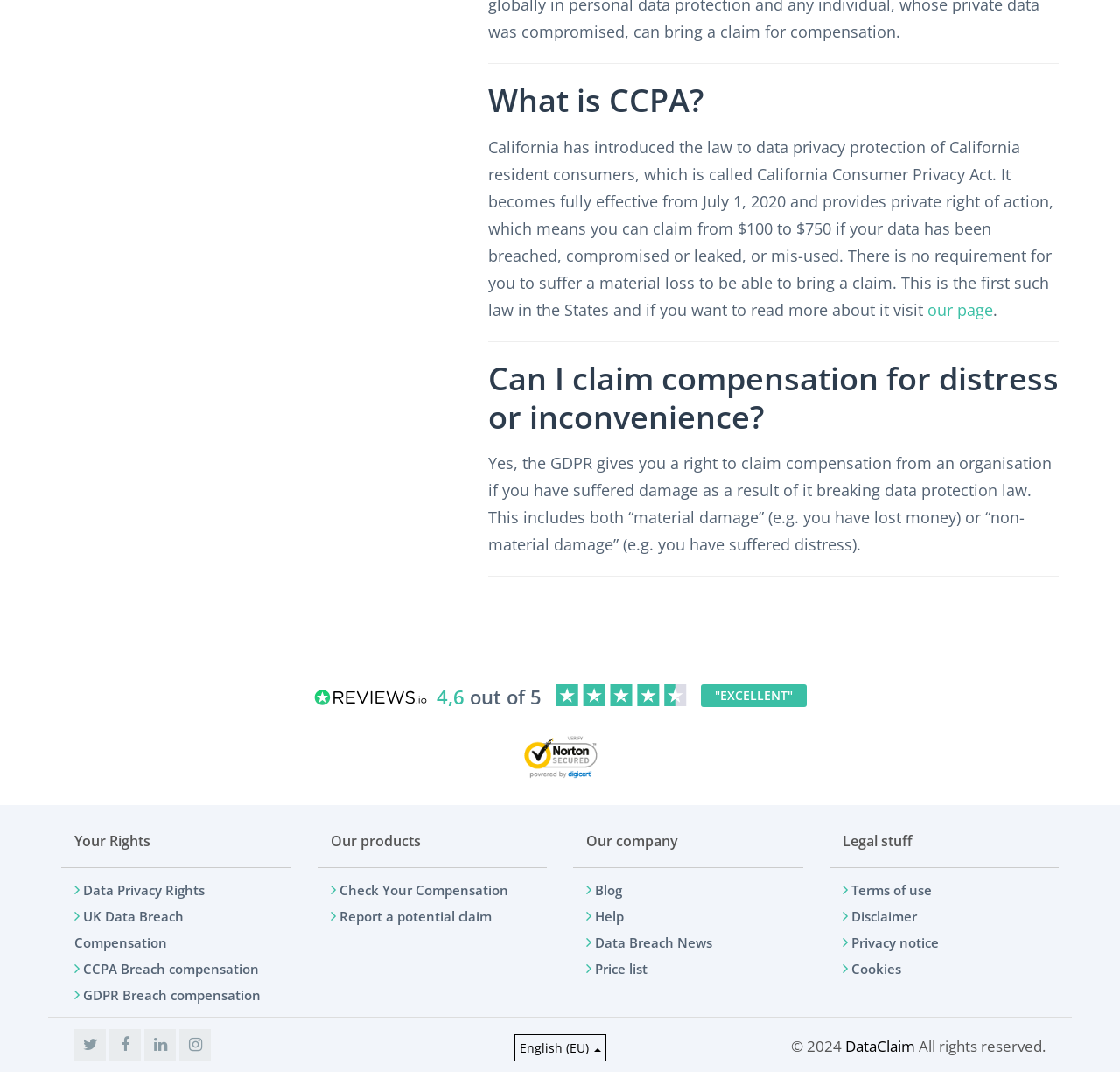Find the bounding box coordinates of the element you need to click on to perform this action: 'Click on 'What is CCPA?''. The coordinates should be represented by four float values between 0 and 1, in the format [left, top, right, bottom].

[0.436, 0.076, 0.945, 0.112]